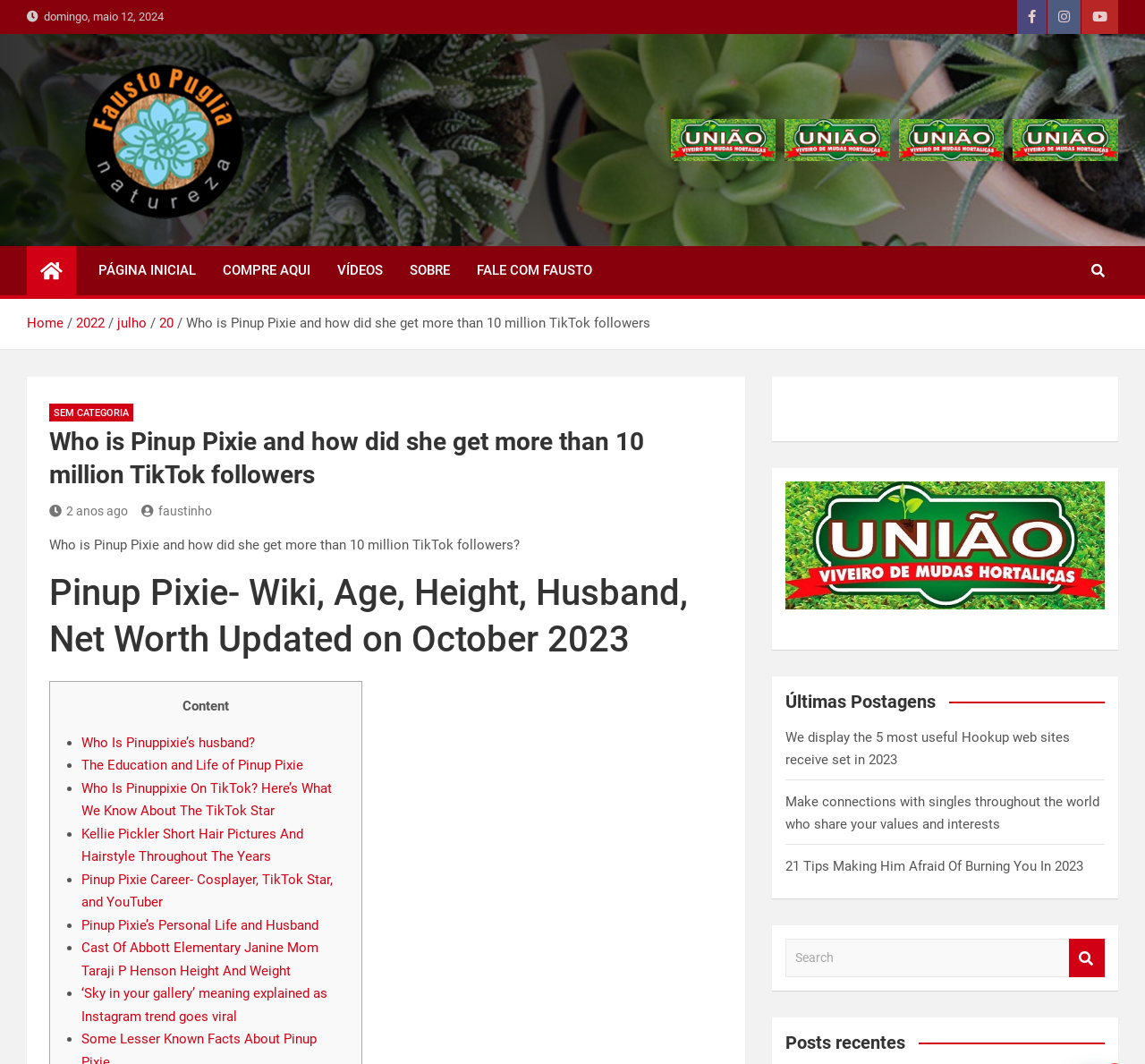Please specify the bounding box coordinates of the clickable region to carry out the following instruction: "Click on the 'Fausto Púglia Natureza' link". The coordinates should be four float numbers between 0 and 1, in the format [left, top, right, bottom].

[0.023, 0.061, 0.313, 0.082]